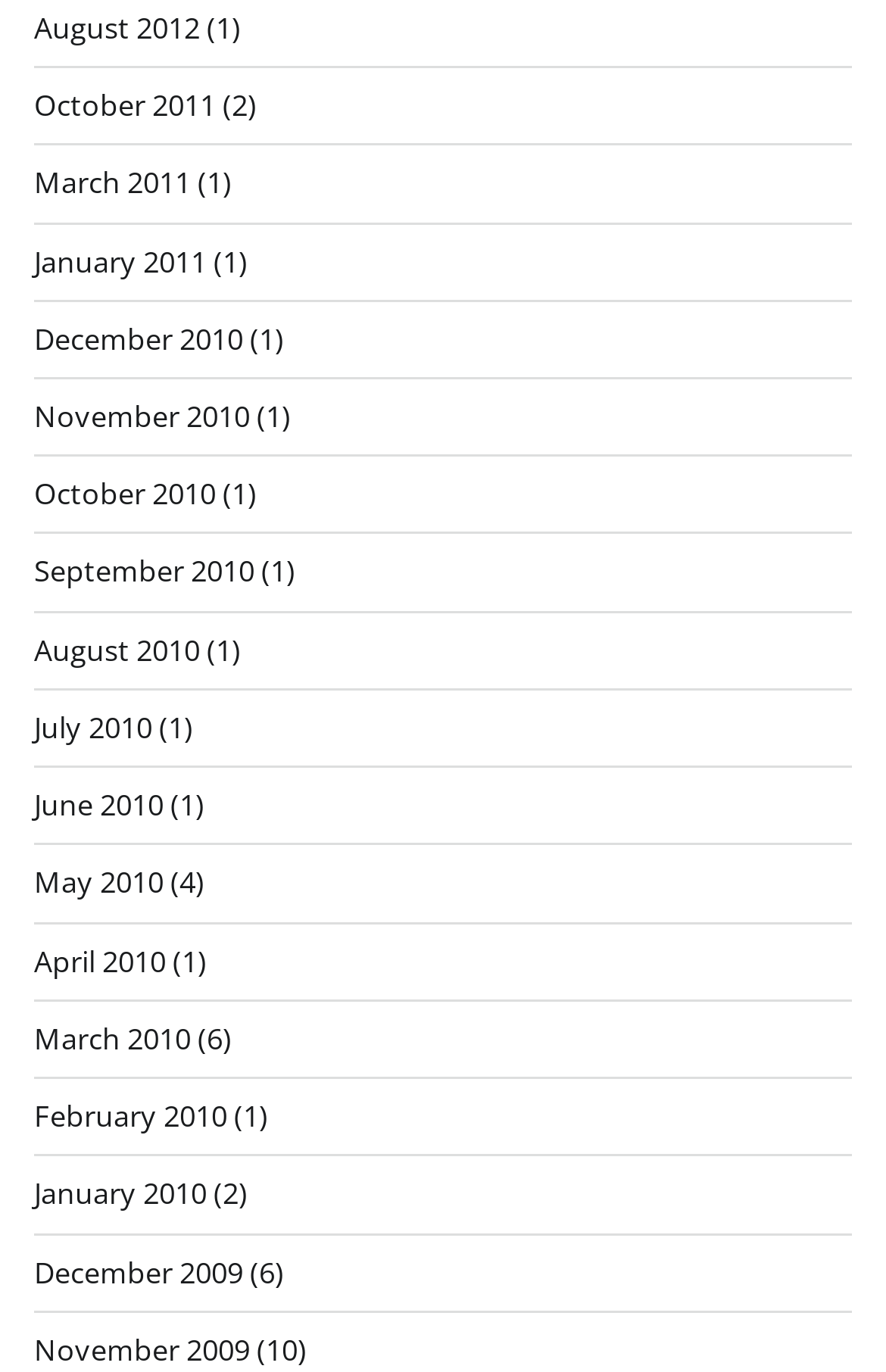Locate the bounding box coordinates of the item that should be clicked to fulfill the instruction: "Visit December 2009 page".

[0.038, 0.912, 0.274, 0.941]